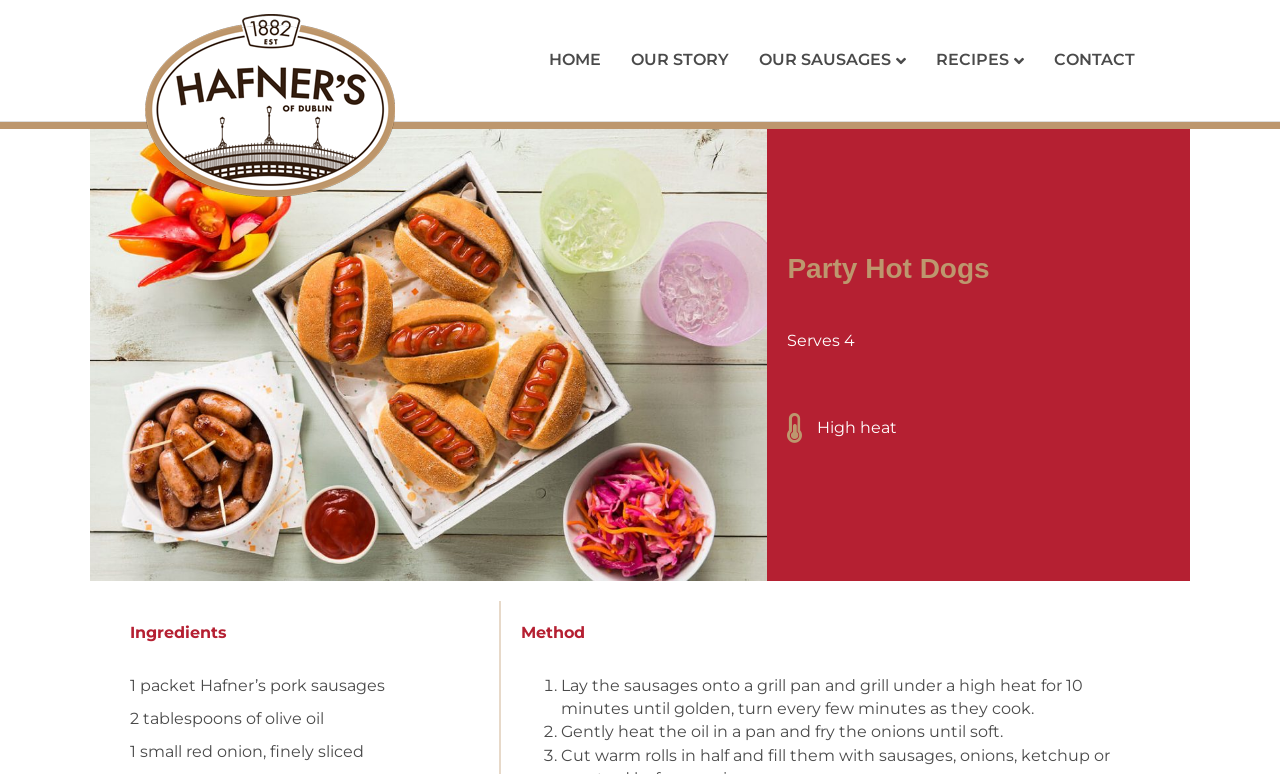Identify and generate the primary title of the webpage.

Party Hot Dogs